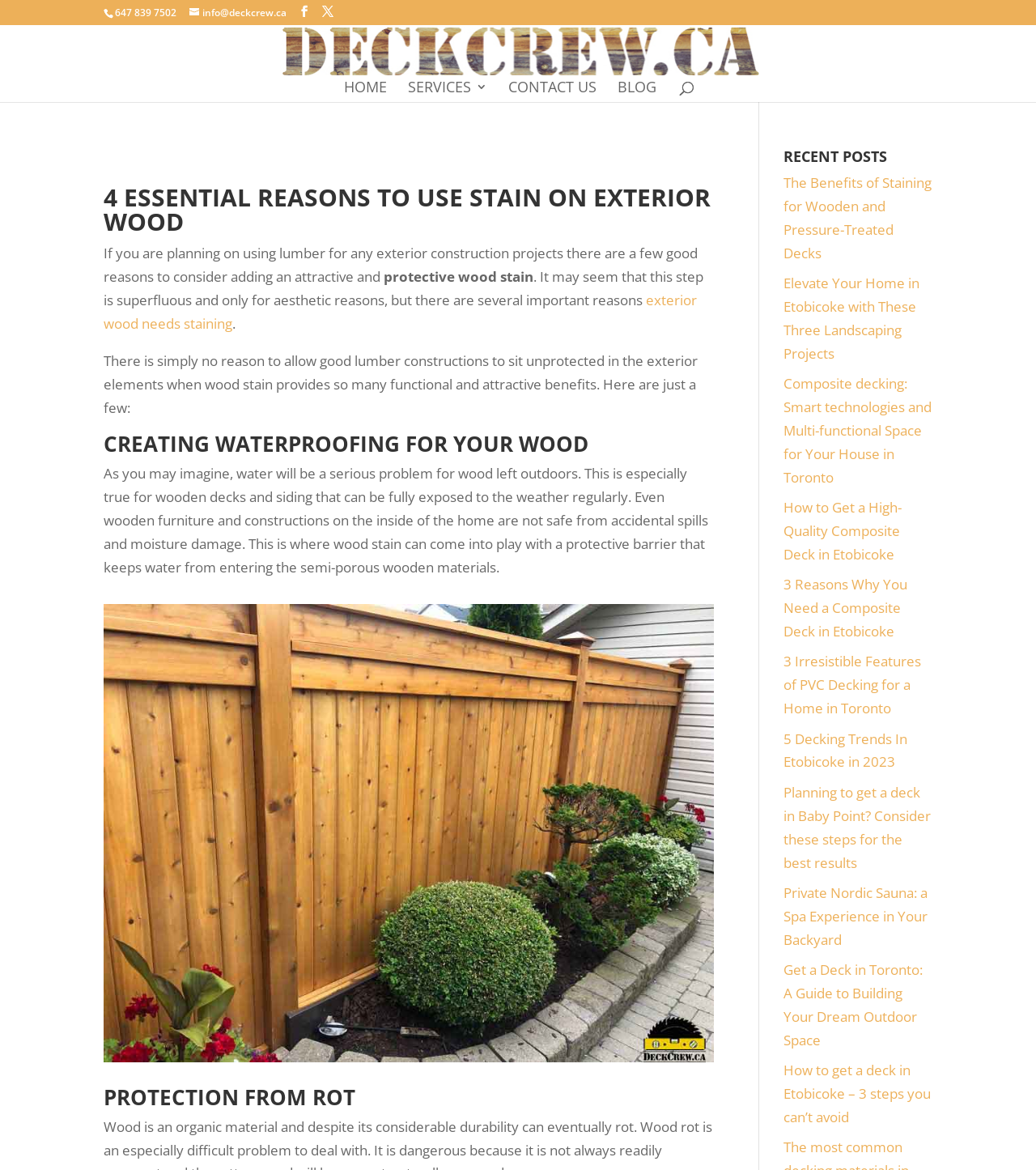Locate the bounding box coordinates of the element to click to perform the following action: 'Read the blog post about essential reasons to use stain on exterior wood'. The coordinates should be given as four float values between 0 and 1, in the form of [left, top, right, bottom].

[0.1, 0.248, 0.673, 0.284]